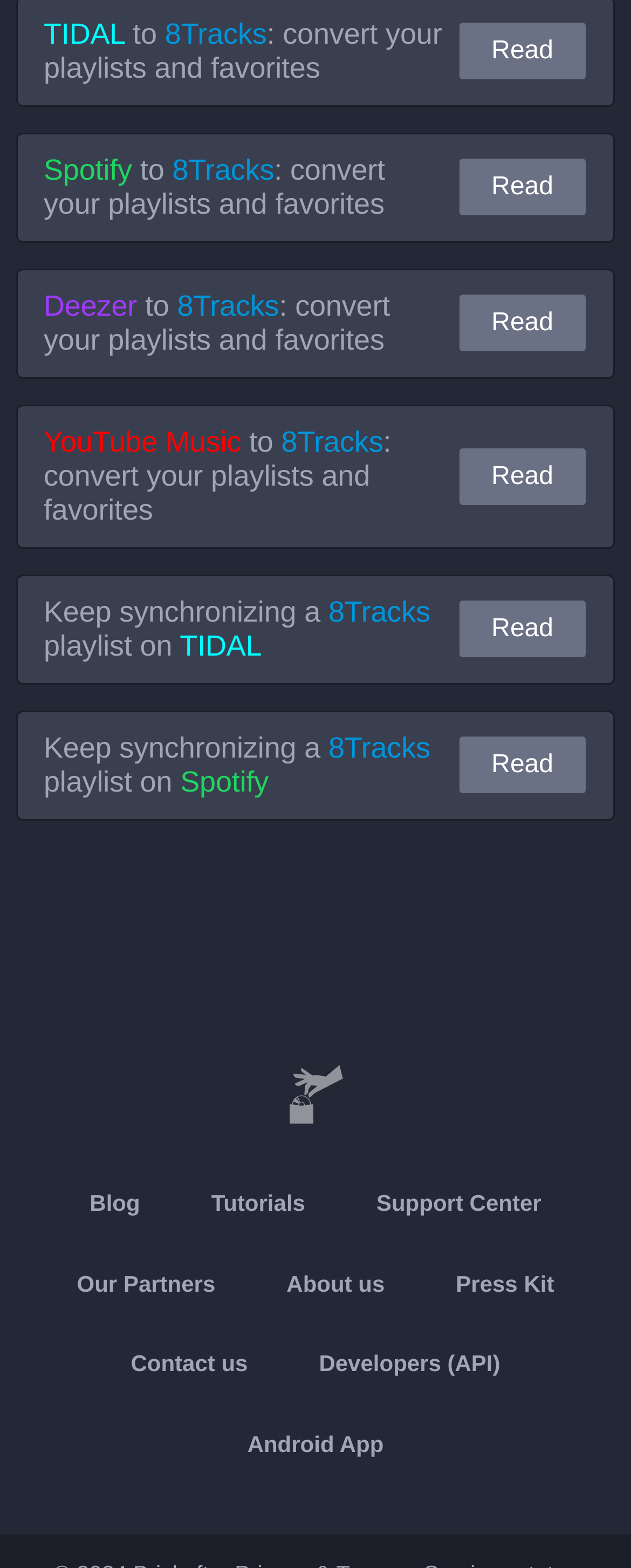Please provide a brief answer to the question using only one word or phrase: 
What is the purpose of the 'Keep synchronizing' links?

To synchronize playlists